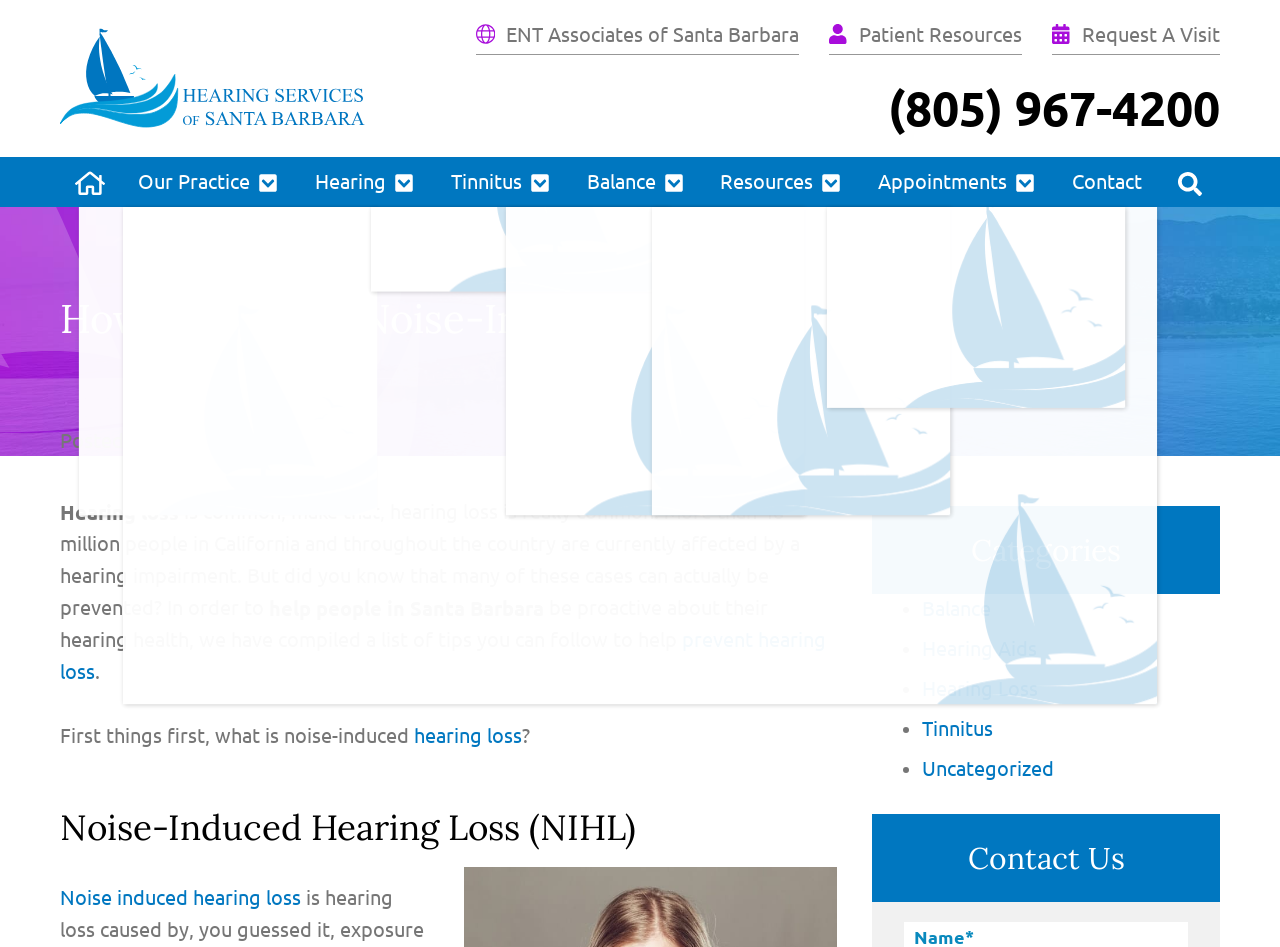Is there a link to 'Request A Visit'?
Please respond to the question with a detailed and informative answer.

I found a link to 'Request A Visit' by looking at the link elements on the webpage and found two instances of this link, one at the top and one under the 'Appointments' menu item.